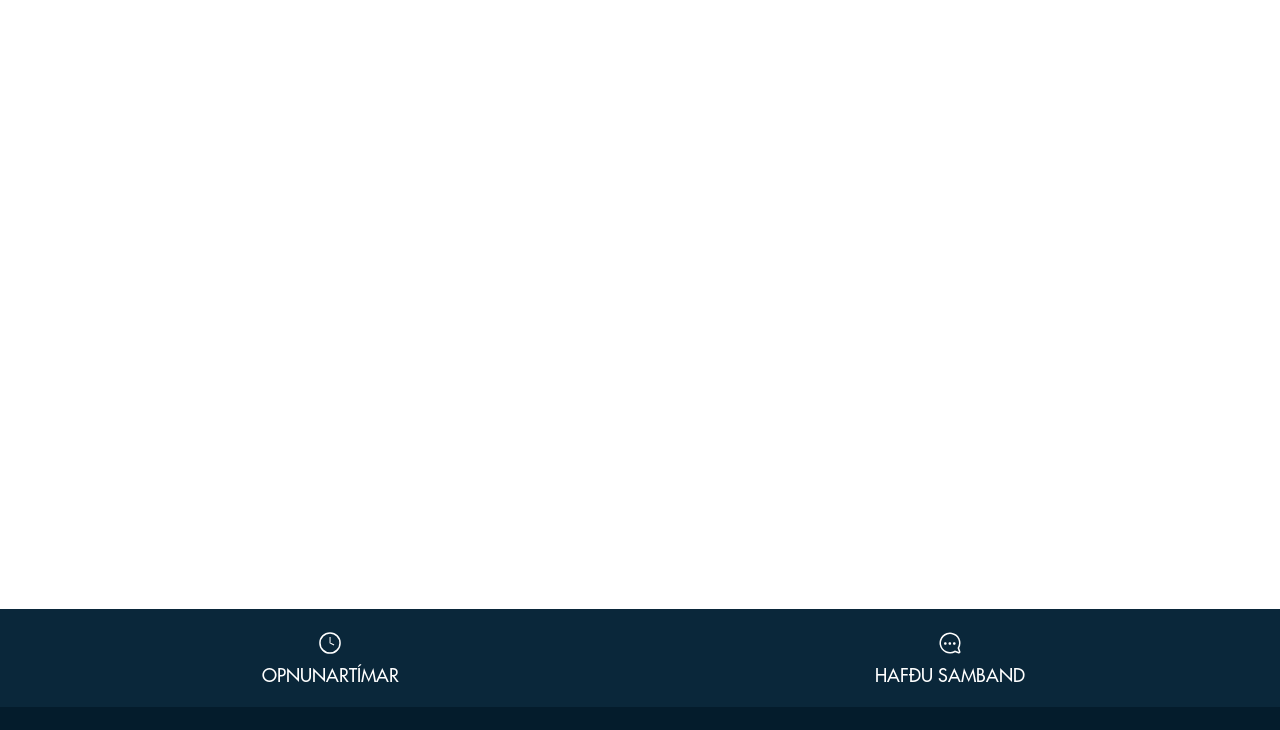Please pinpoint the bounding box coordinates for the region I should click to adhere to this instruction: "Click on Náttbuxur - Allover Pony".

[0.023, 0.141, 0.25, 0.633]